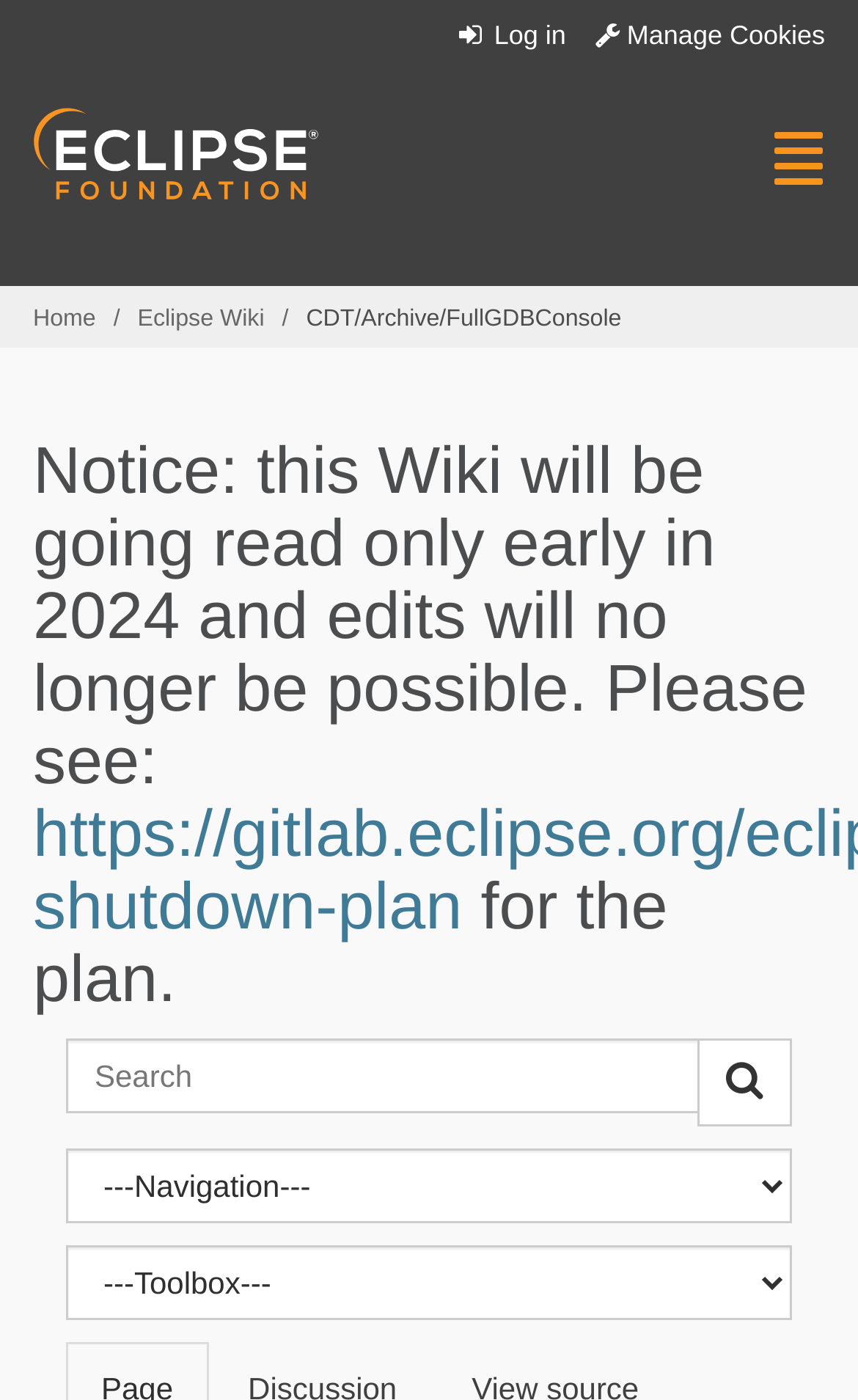Produce a meticulous description of the webpage.

The webpage is titled "CDT/Archive/FullGDBConsole - Eclipsepedia". At the top right corner, there are two links: "Log in" and "Manage Cookies". Next to them is a button "Toggle navigation". On the top left corner, there is an "Eclipse.org logo" image, which is also a link. 

Below the logo, there is a heading "Breadcrumbs" followed by three links: "Home", "Eclipse Wiki", and a static text "CDT/Archive/FullGDBConsole". 

A notice is displayed prominently, stating that the Wiki will be going read-only in 2024 and edits will no longer be possible, with a link to a plan for the shutdown. 

Below the notice, there is a static text "Jump to:" followed by two links: "navigation" and "search". A search box is located to the right of these links, with a button and two combo boxes below it.